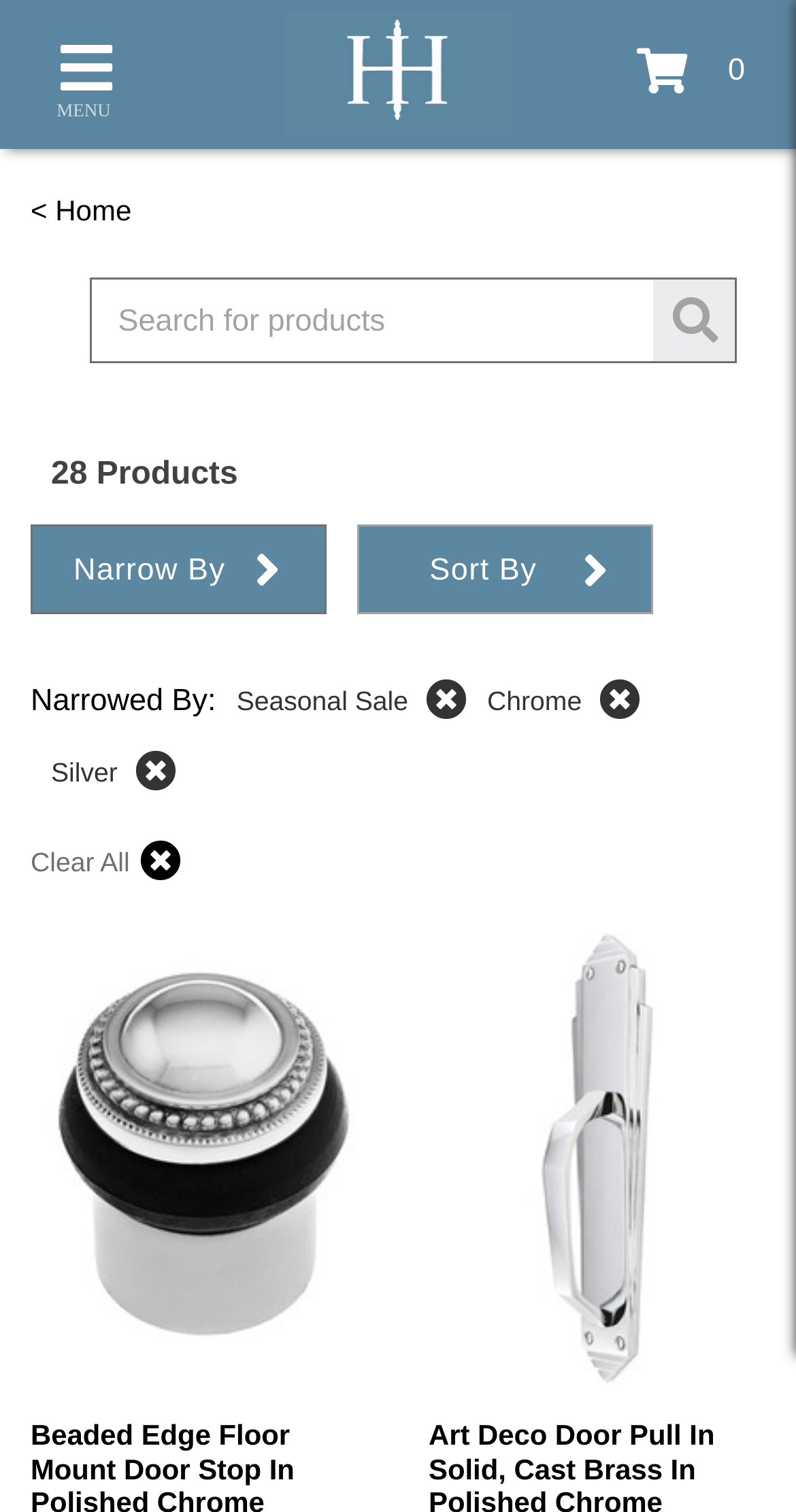Identify the bounding box coordinates of the section that should be clicked to achieve the task described: "Search for products".

[0.115, 0.185, 0.826, 0.239]